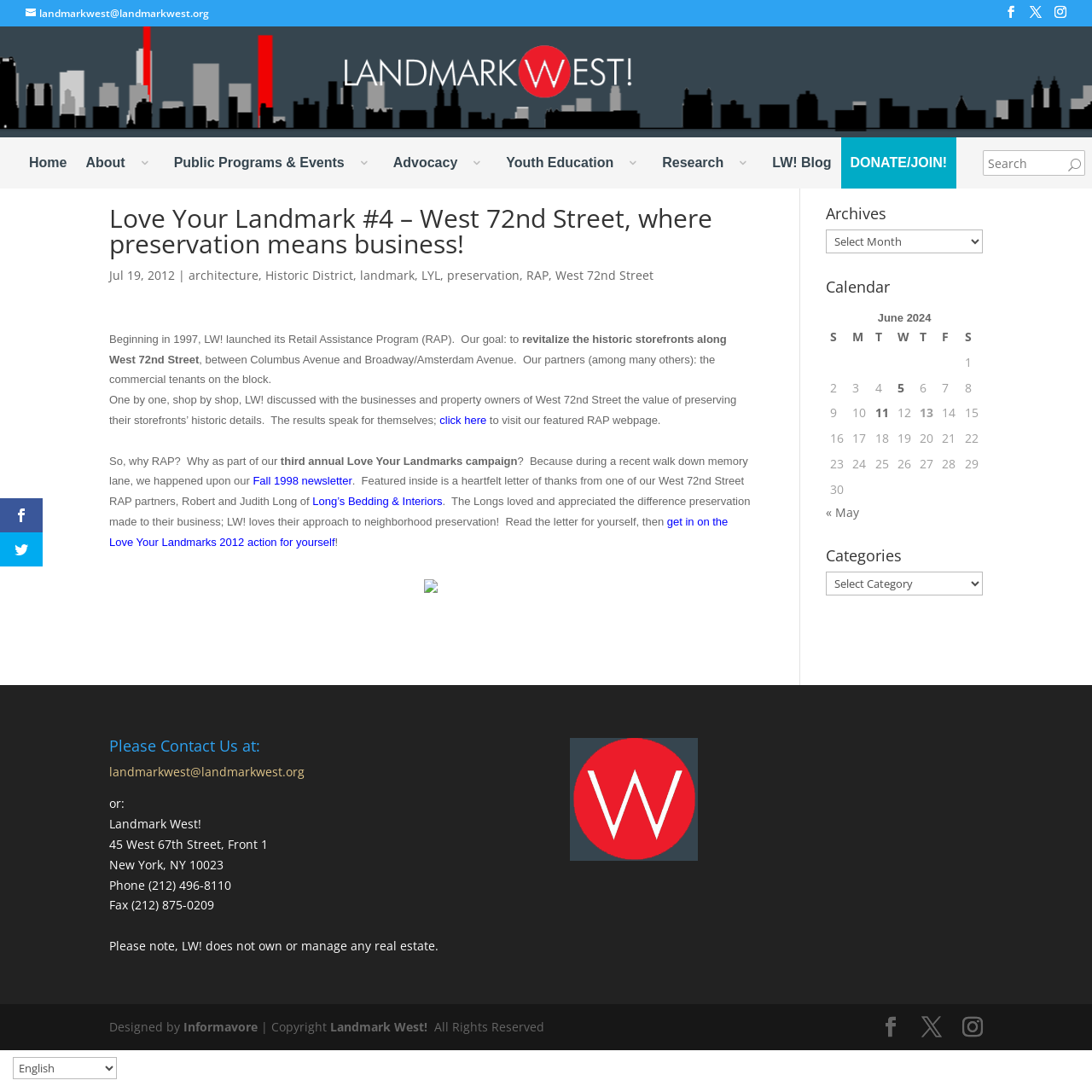Please mark the bounding box coordinates of the area that should be clicked to carry out the instruction: "Click the Medical Marijuana Doctors link".

None